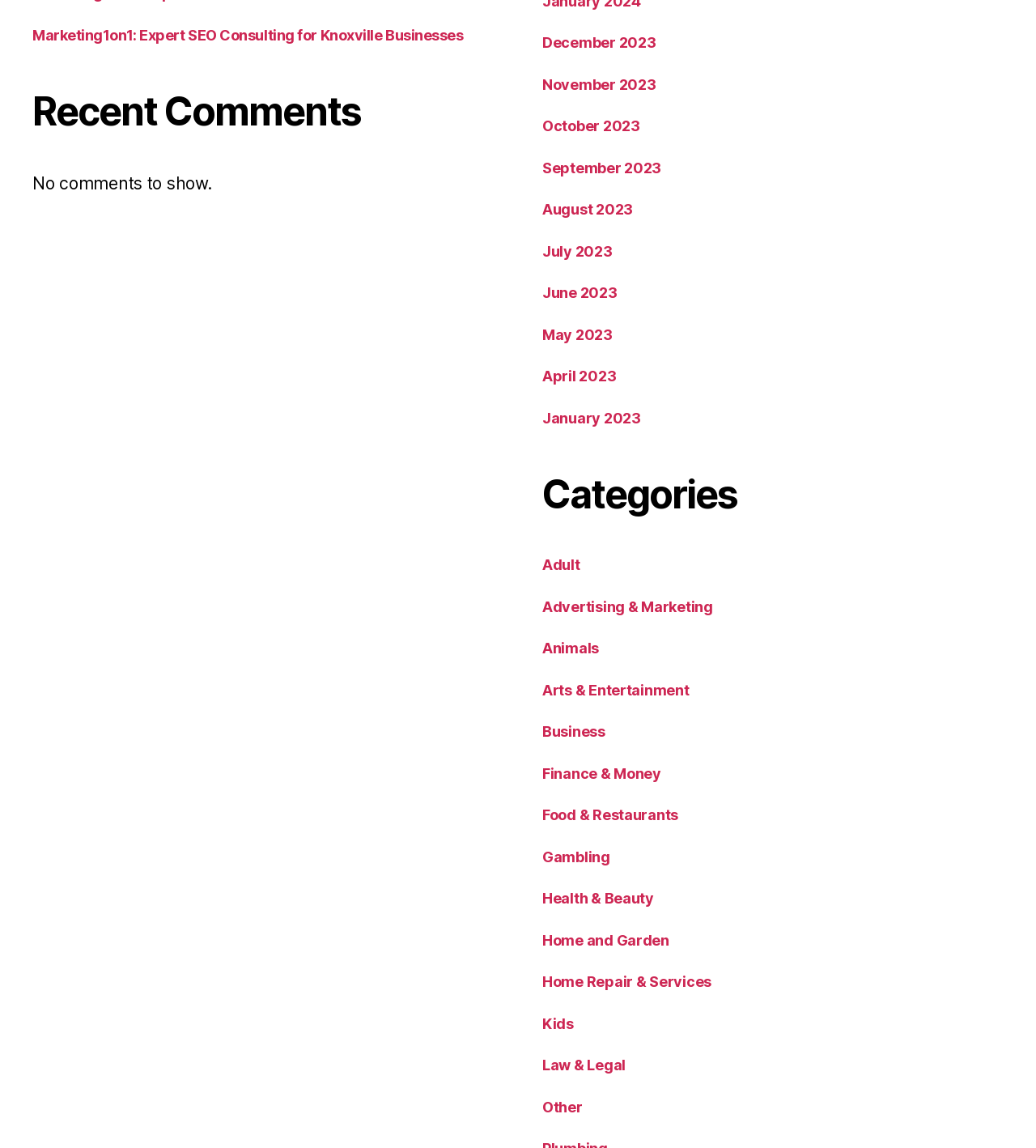Please determine the bounding box of the UI element that matches this description: Adult. The coordinates should be given as (top-left x, top-left y, bottom-right x, bottom-right y), with all values between 0 and 1.

[0.523, 0.498, 0.566, 0.515]